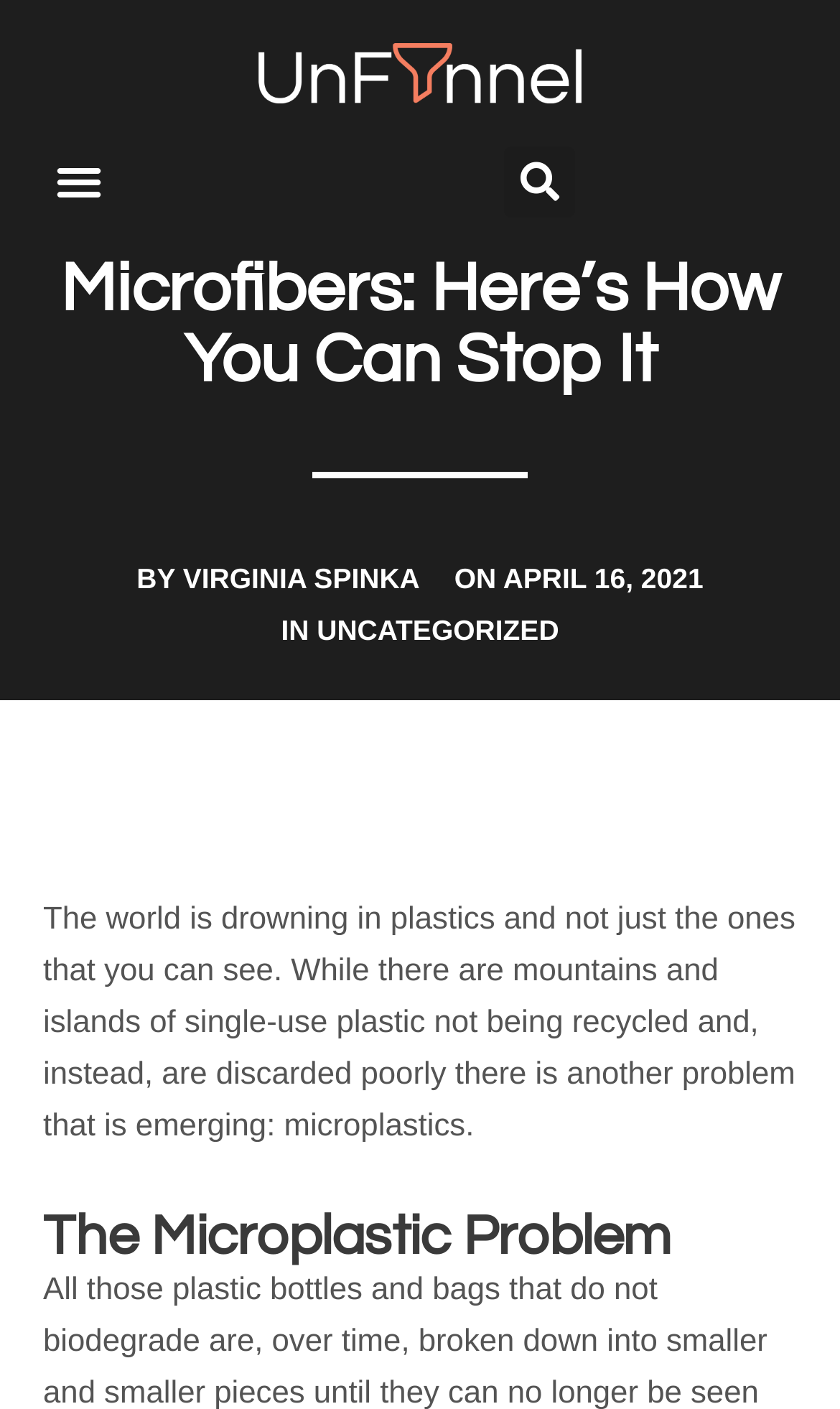Identify the main heading of the webpage and provide its text content.

Your Synthetic Clothes are Releasing Hundreds of Thousands of Plastic Microfibers: Here’s How You Can Stop It